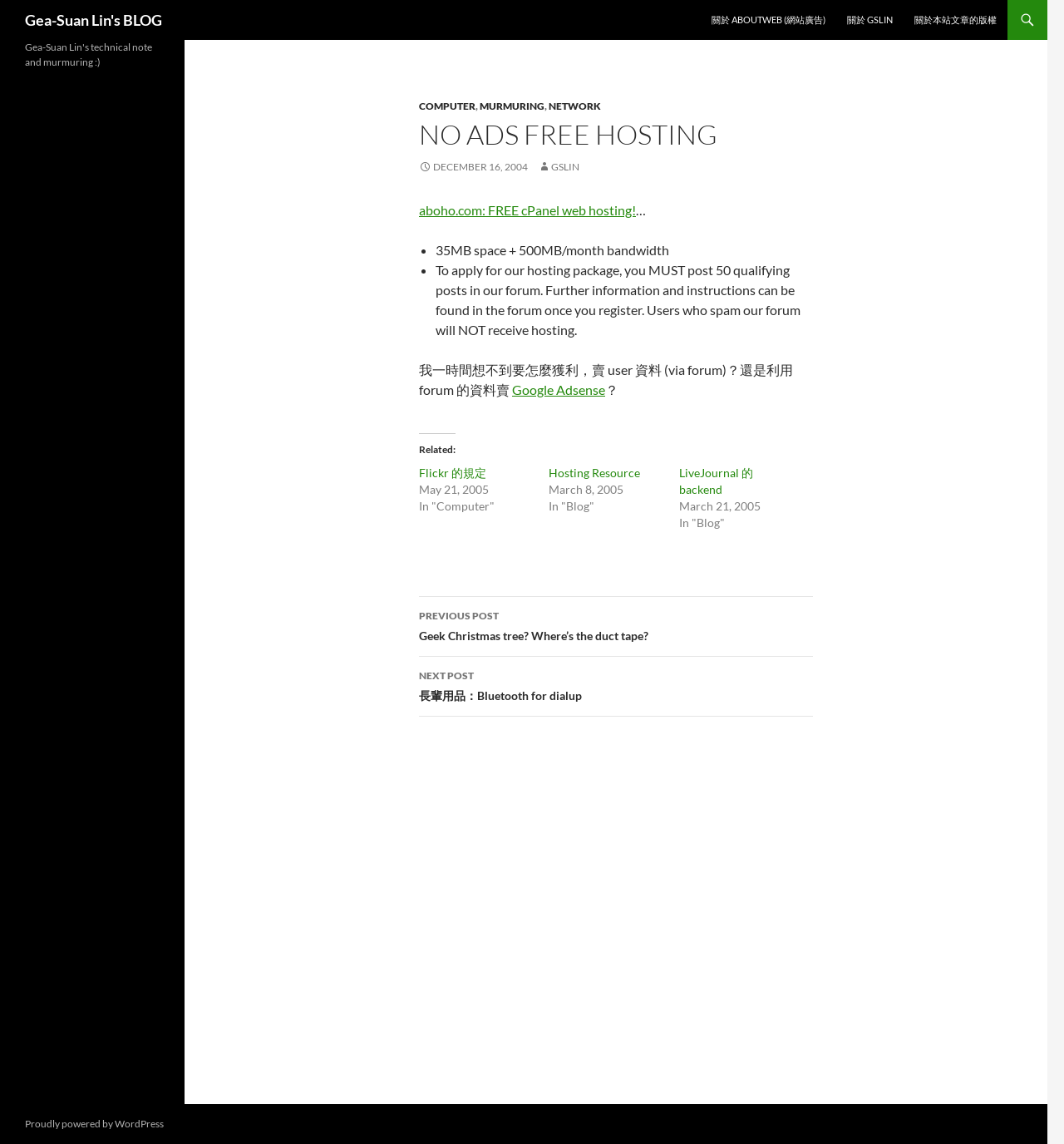Determine the bounding box coordinates for the element that should be clicked to follow this instruction: "Read about NO ADS FREE HOSTING". The coordinates should be given as four float numbers between 0 and 1, in the format [left, top, right, bottom].

[0.394, 0.105, 0.764, 0.131]